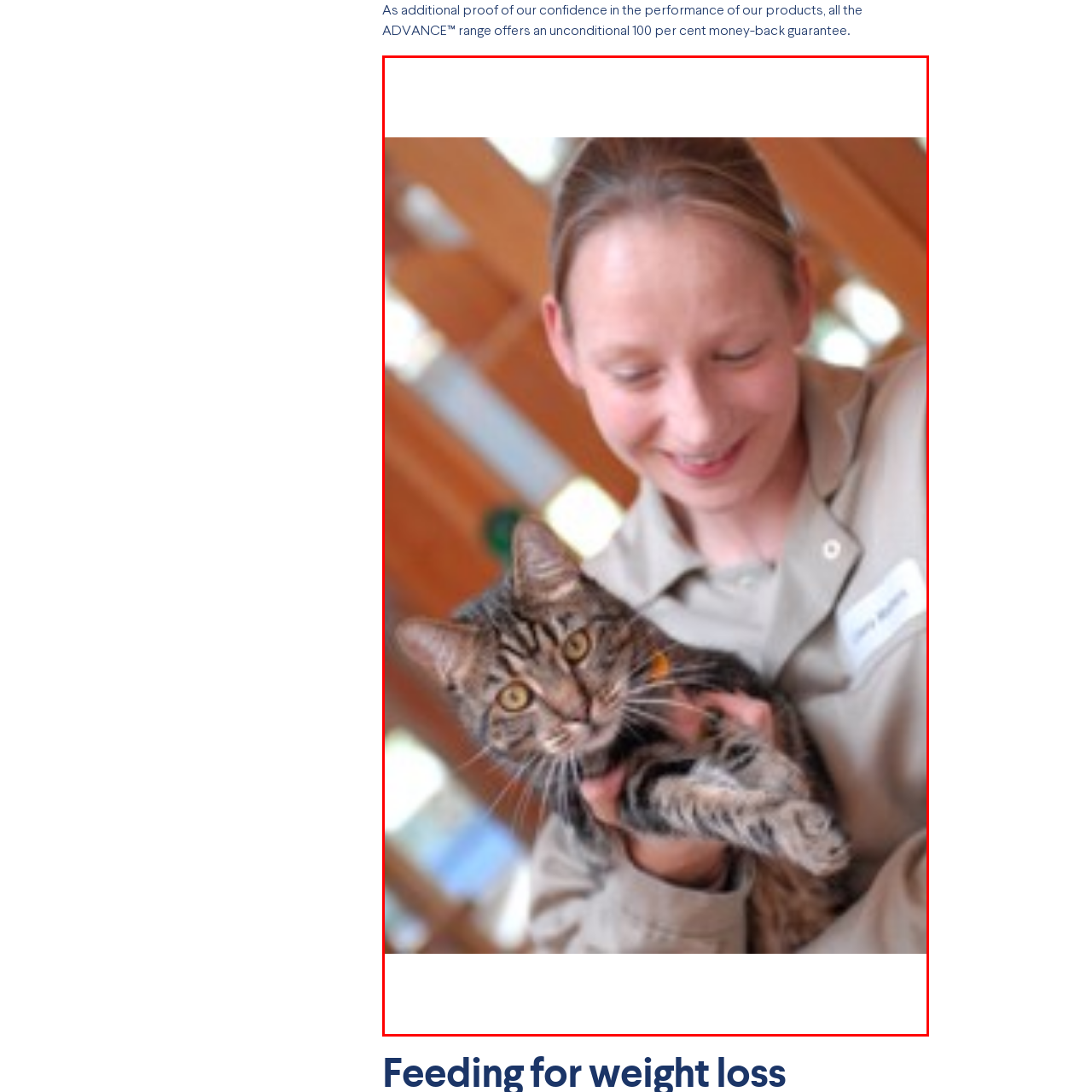What is the color of the cat's collar?
Look closely at the part of the image outlined in red and give a one-word or short phrase answer.

Orange